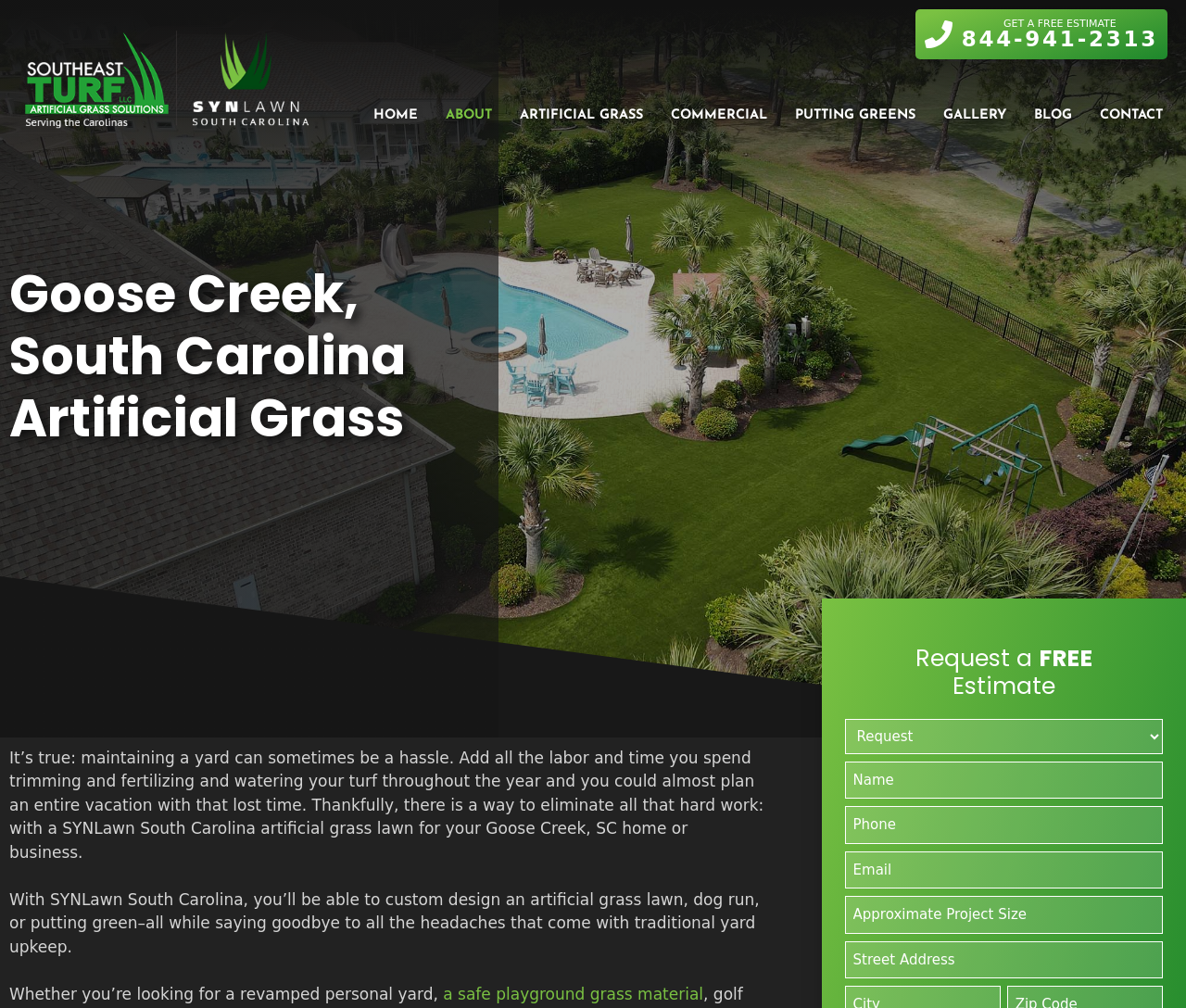Please identify the webpage's heading and generate its text content.

Goose Creek, South Carolina Artificial Grass